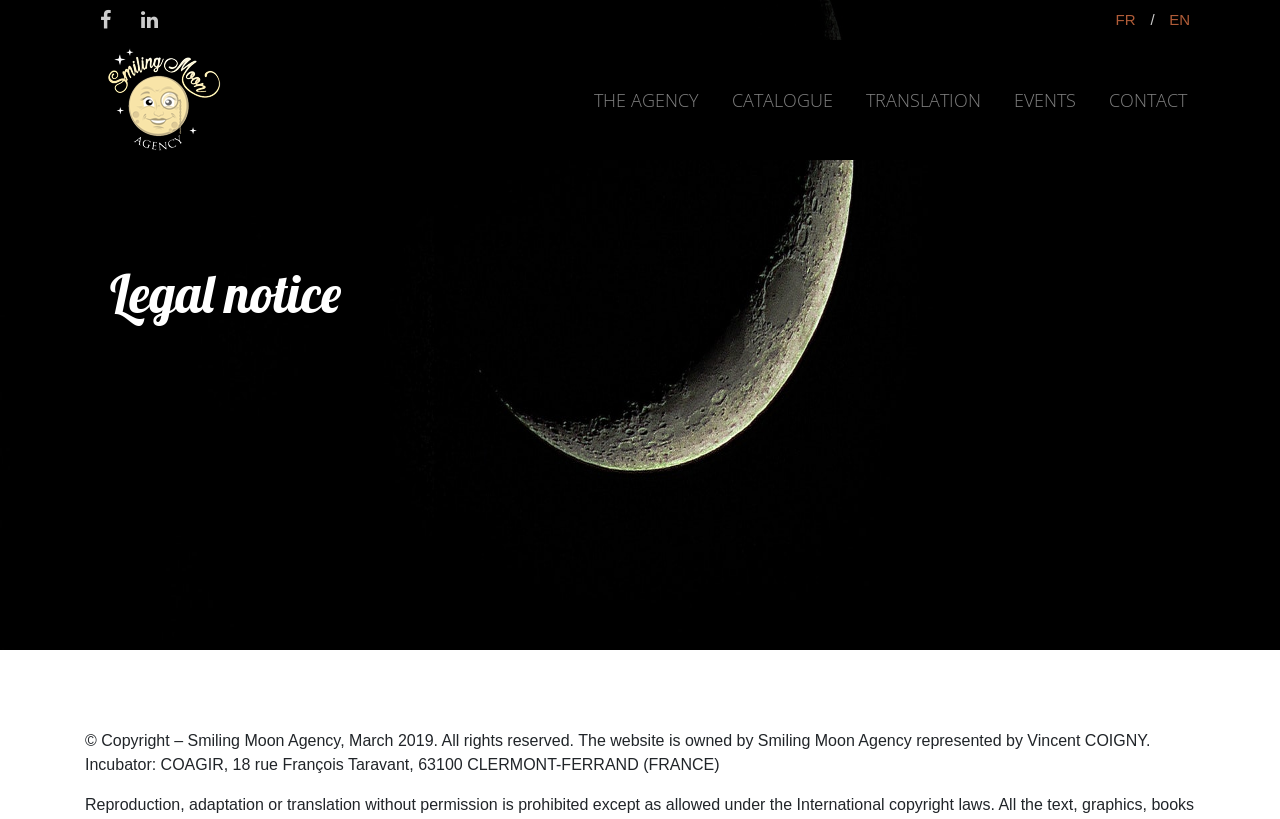What is the address of the incubator?
Look at the webpage screenshot and answer the question with a detailed explanation.

The address of the incubator can be found at the bottom of the webpage, in the static text that starts with 'Incubator: COAGIR...'.